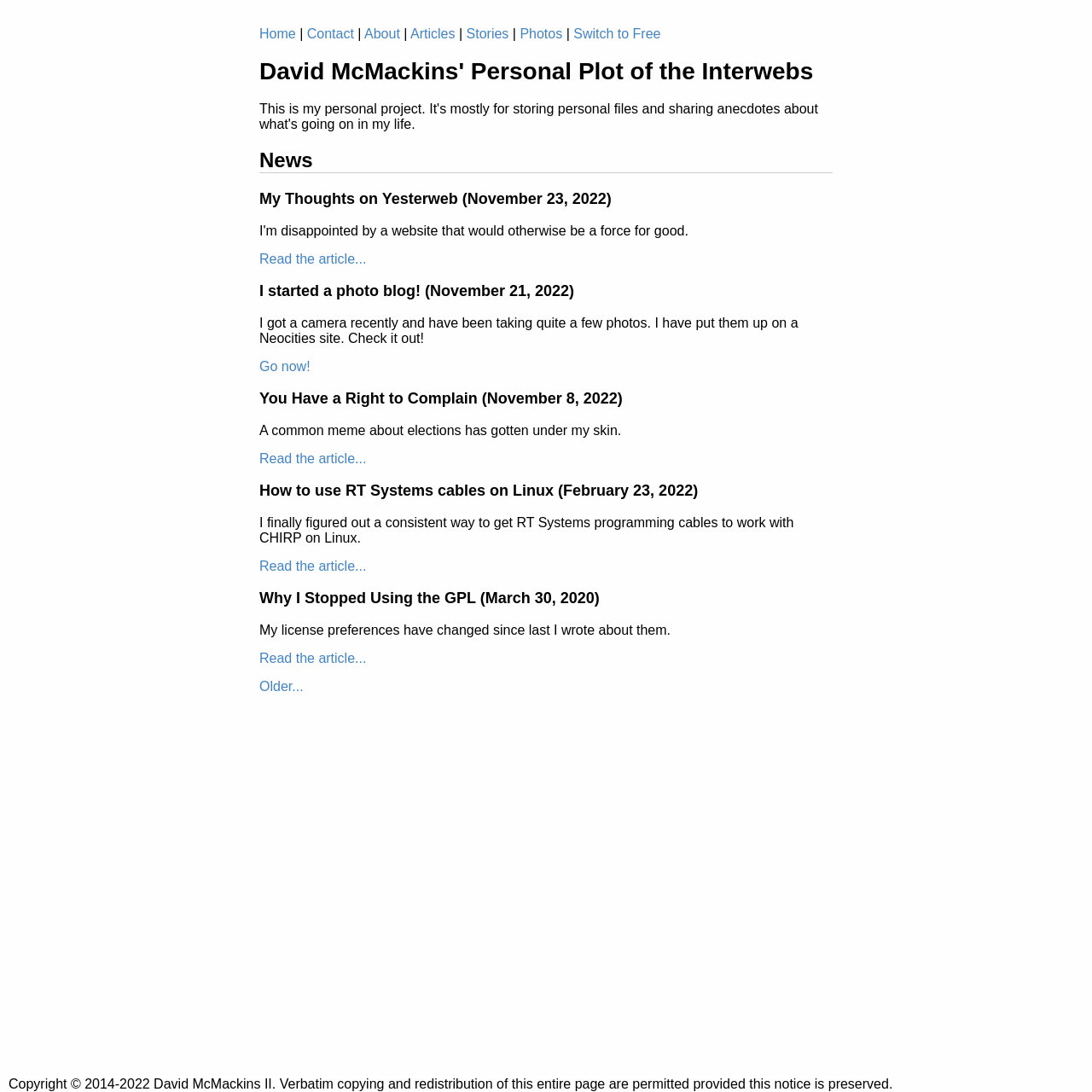Identify the coordinates of the bounding box for the element described below: "Stories". Return the coordinates as four float numbers between 0 and 1: [left, top, right, bottom].

[0.427, 0.024, 0.466, 0.038]